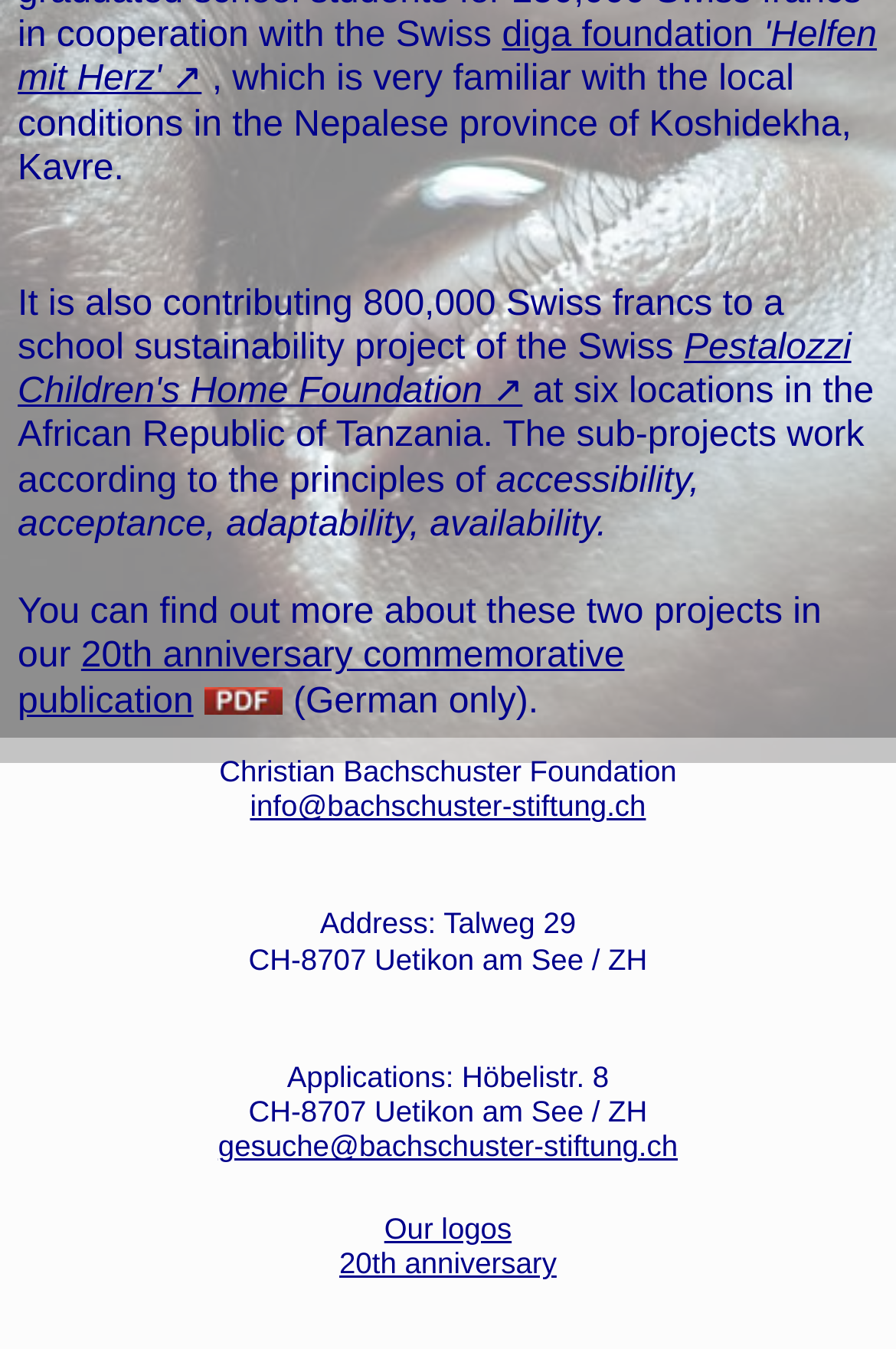For the element described, predict the bounding box coordinates as (top-left x, top-left y, bottom-right x, bottom-right y). All values should be between 0 and 1. Element description: Pestalozzi Children's Home Foundation ↗

[0.02, 0.244, 0.95, 0.305]